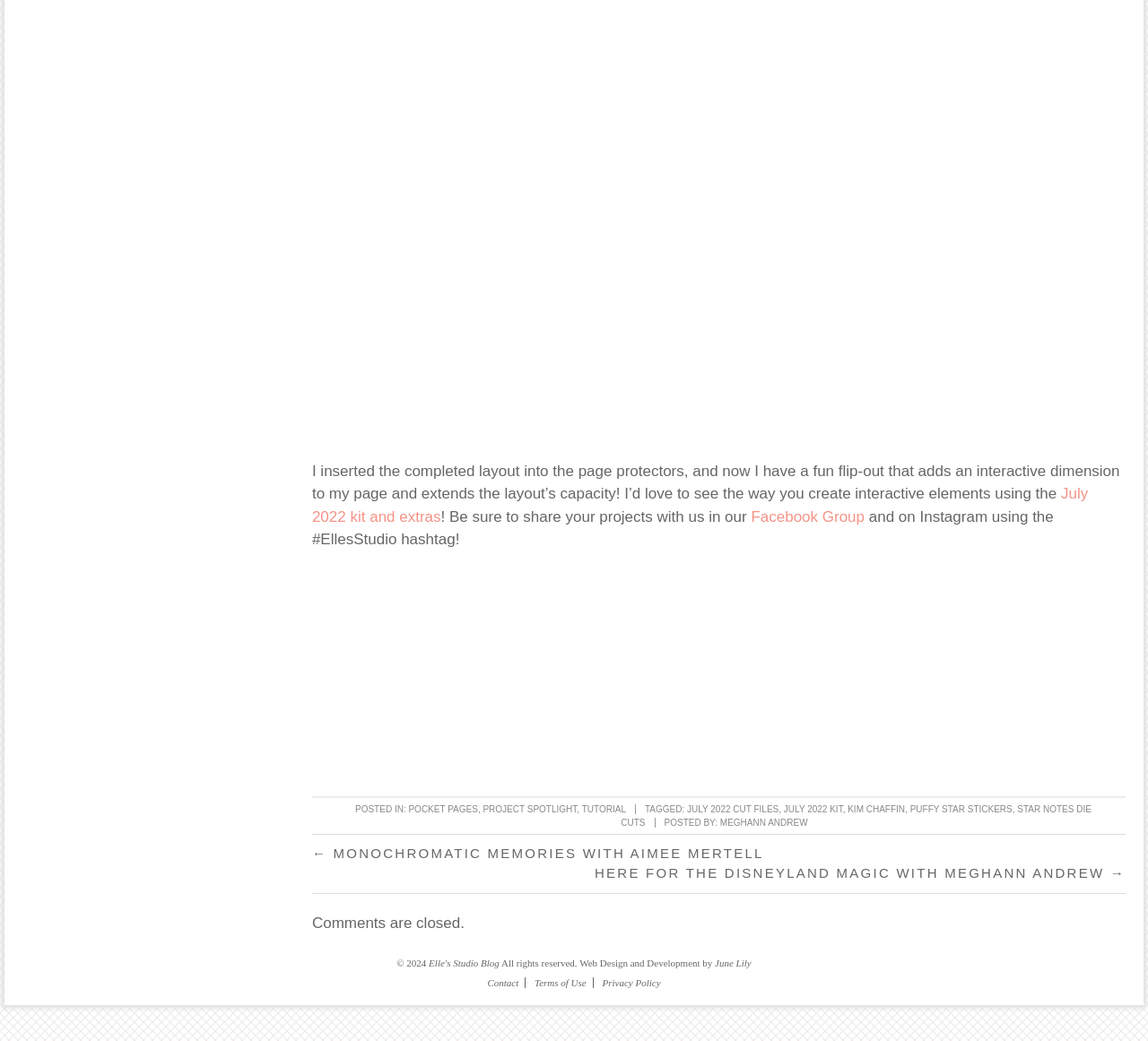Identify the bounding box coordinates of the element to click to follow this instruction: 'Click on the 'July 2022 kit and extras' link'. Ensure the coordinates are four float values between 0 and 1, provided as [left, top, right, bottom].

[0.272, 0.466, 0.948, 0.505]